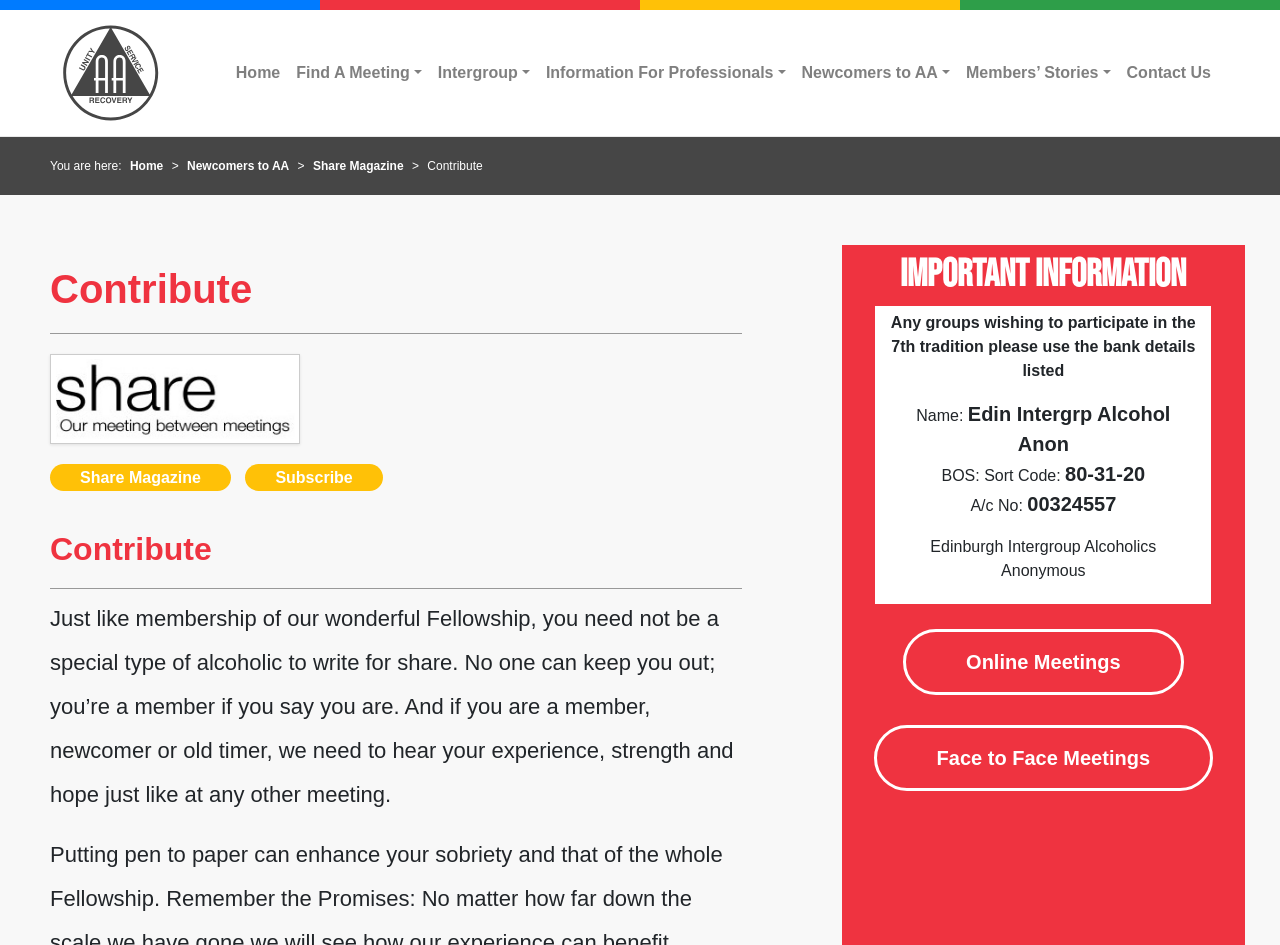Specify the bounding box coordinates of the element's area that should be clicked to execute the given instruction: "Click the Home link". The coordinates should be four float numbers between 0 and 1, i.e., [left, top, right, bottom].

[0.178, 0.056, 0.225, 0.098]